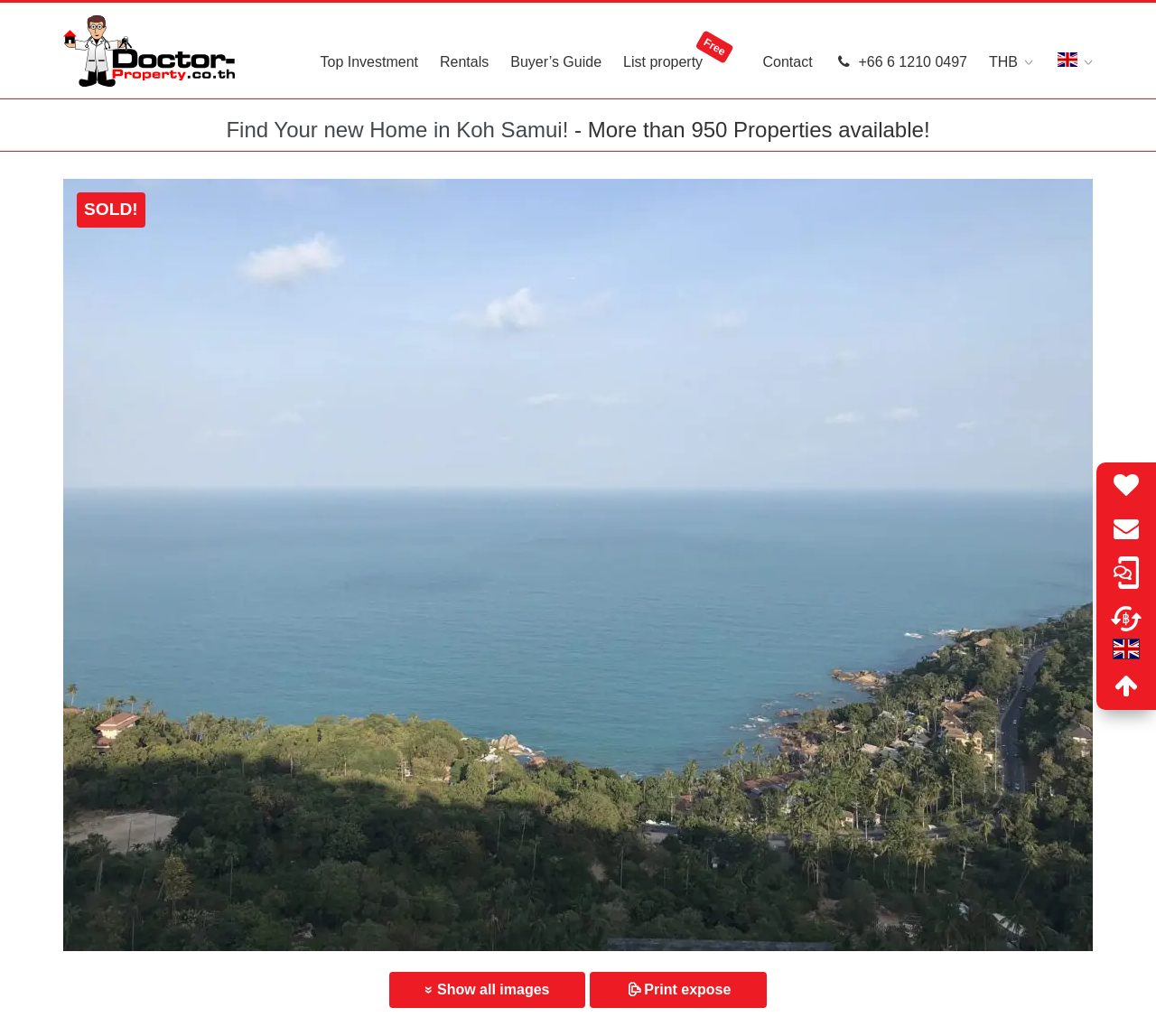Please pinpoint the bounding box coordinates for the region I should click to adhere to this instruction: "Print expose".

[0.51, 0.938, 0.664, 0.973]